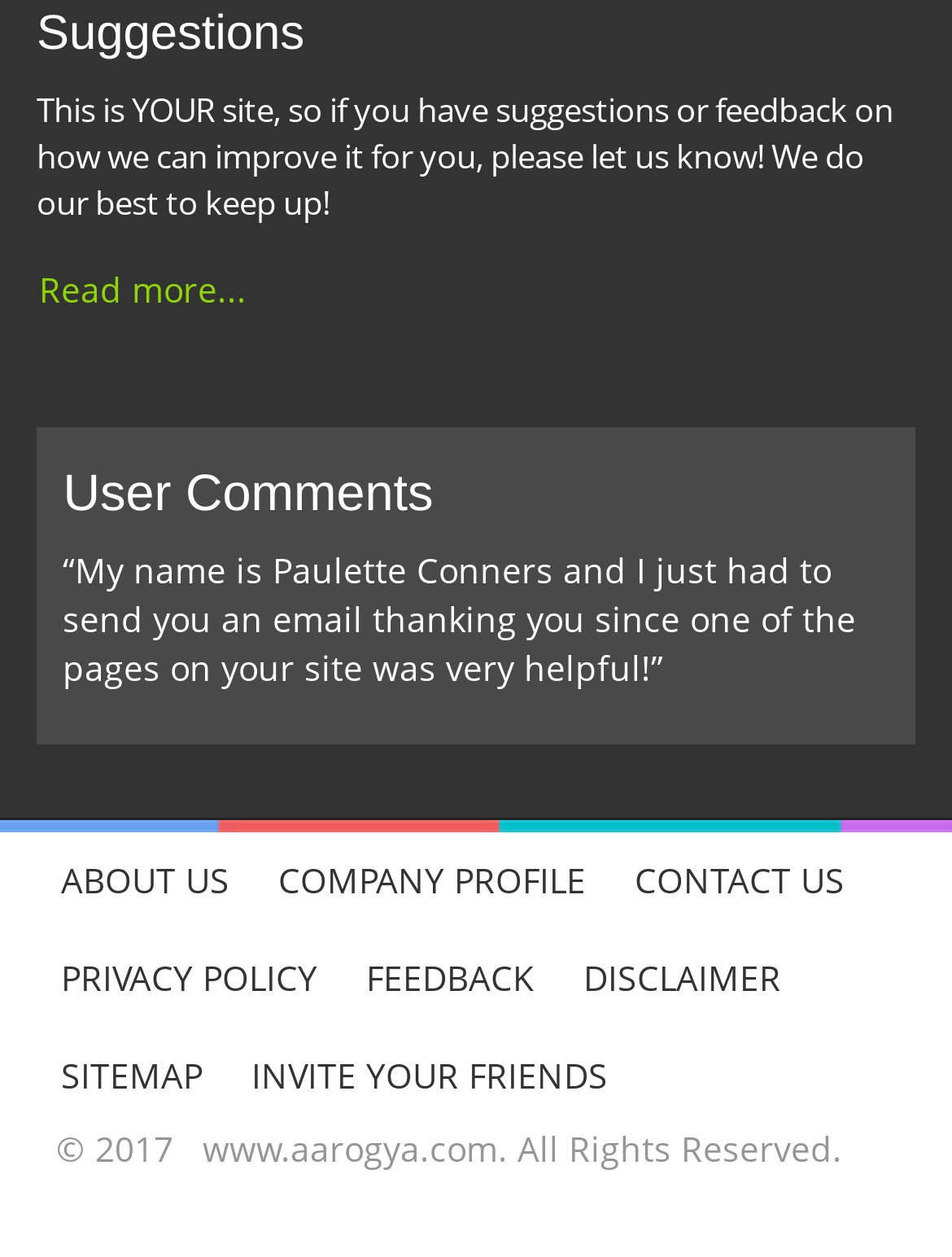Determine the bounding box coordinates of the section I need to click to execute the following instruction: "Provide feedback on the website". Provide the coordinates as four float numbers between 0 and 1, i.e., [left, top, right, bottom].

[0.359, 0.739, 0.587, 0.817]